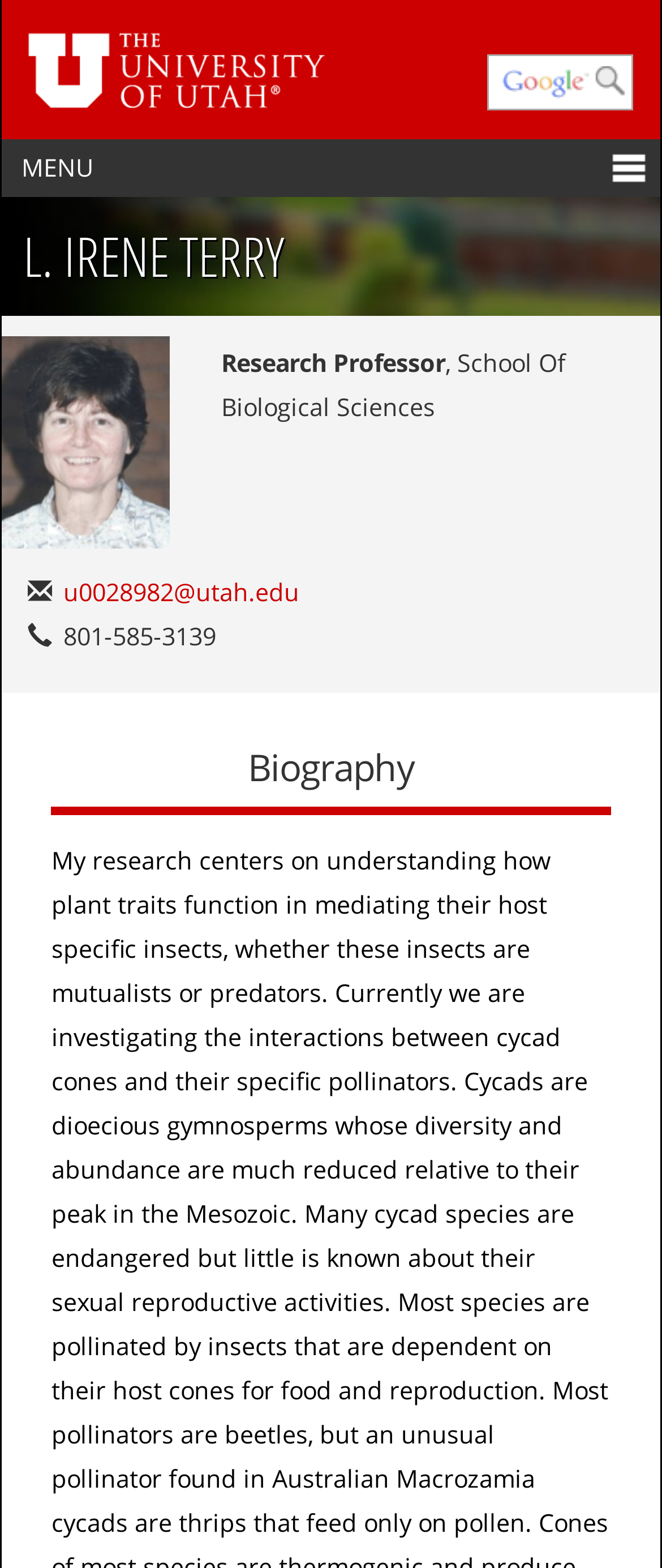Using the information in the image, give a comprehensive answer to the question: 
What is the section title below the professor's portrait?

I found the section title by looking at the heading element with the text 'Biography' which is located below the professor's portrait and above the professor's biography text.